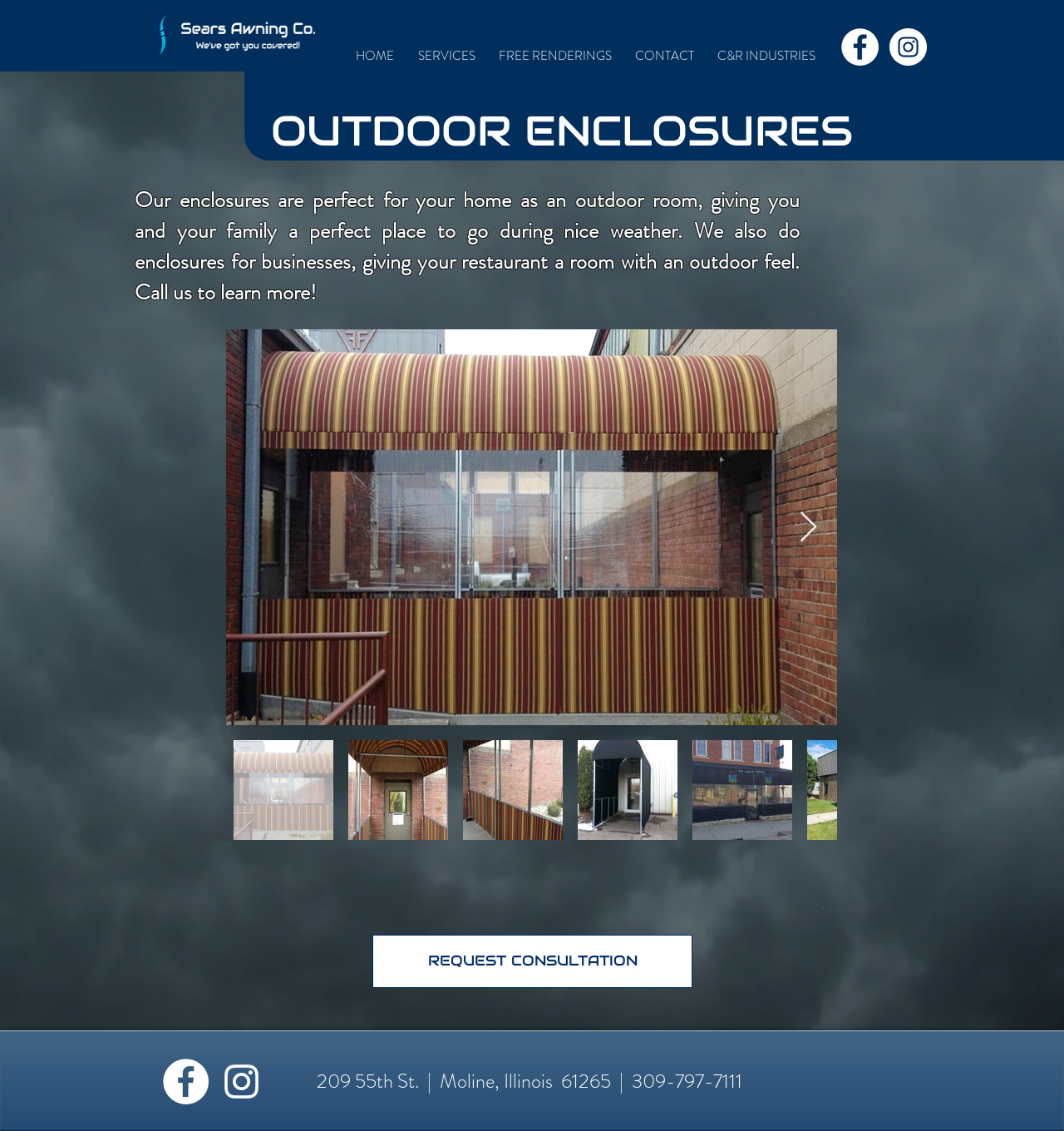Locate the bounding box coordinates of the clickable area needed to fulfill the instruction: "Go to HOME page".

[0.323, 0.04, 0.381, 0.058]